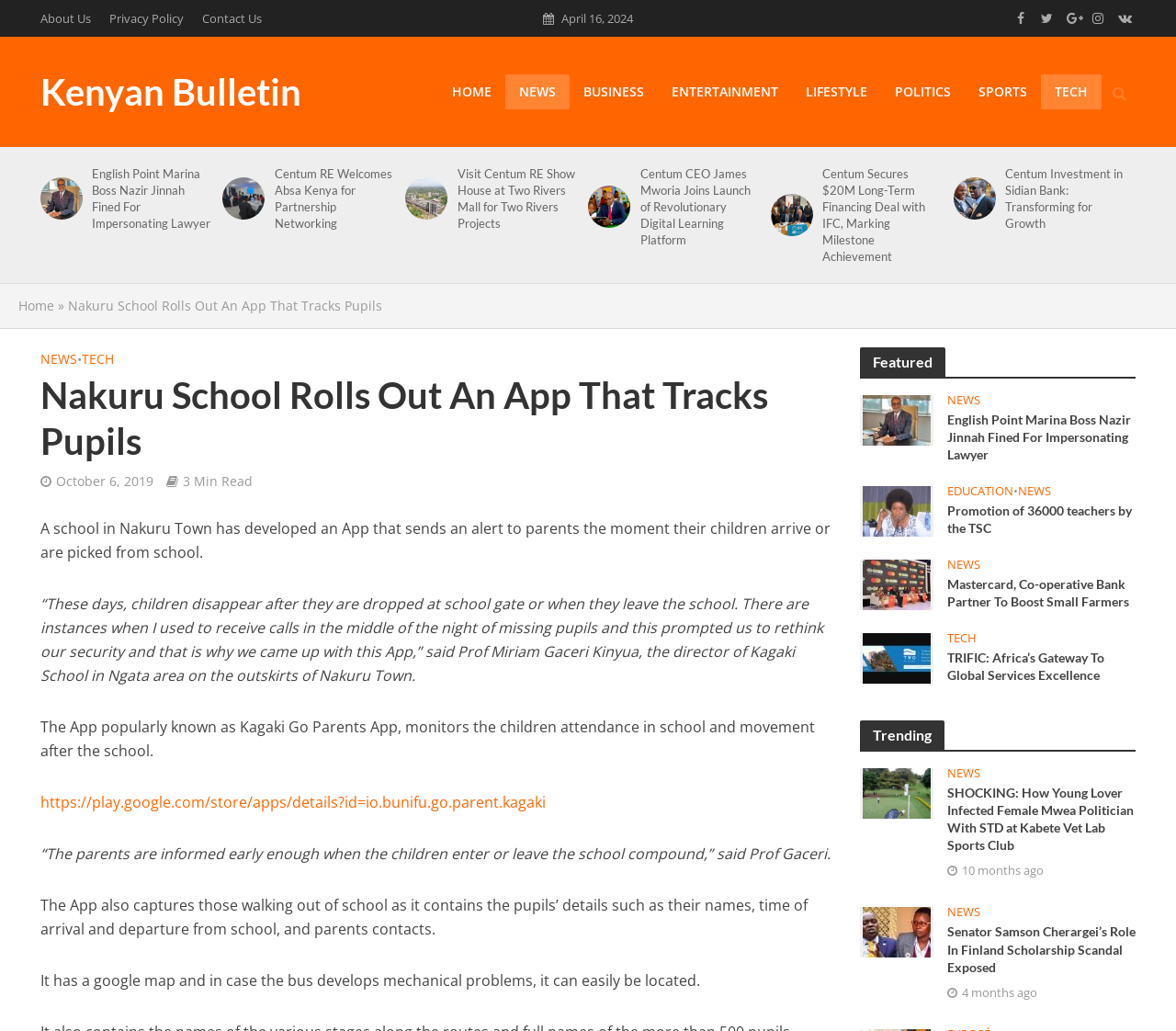Please locate the bounding box coordinates of the element's region that needs to be clicked to follow the instruction: "Read the news article 'Nakuru School Rolls Out An App That Tracks Pupils'". The bounding box coordinates should be provided as four float numbers between 0 and 1, i.e., [left, top, right, bottom].

[0.034, 0.288, 0.667, 0.479]